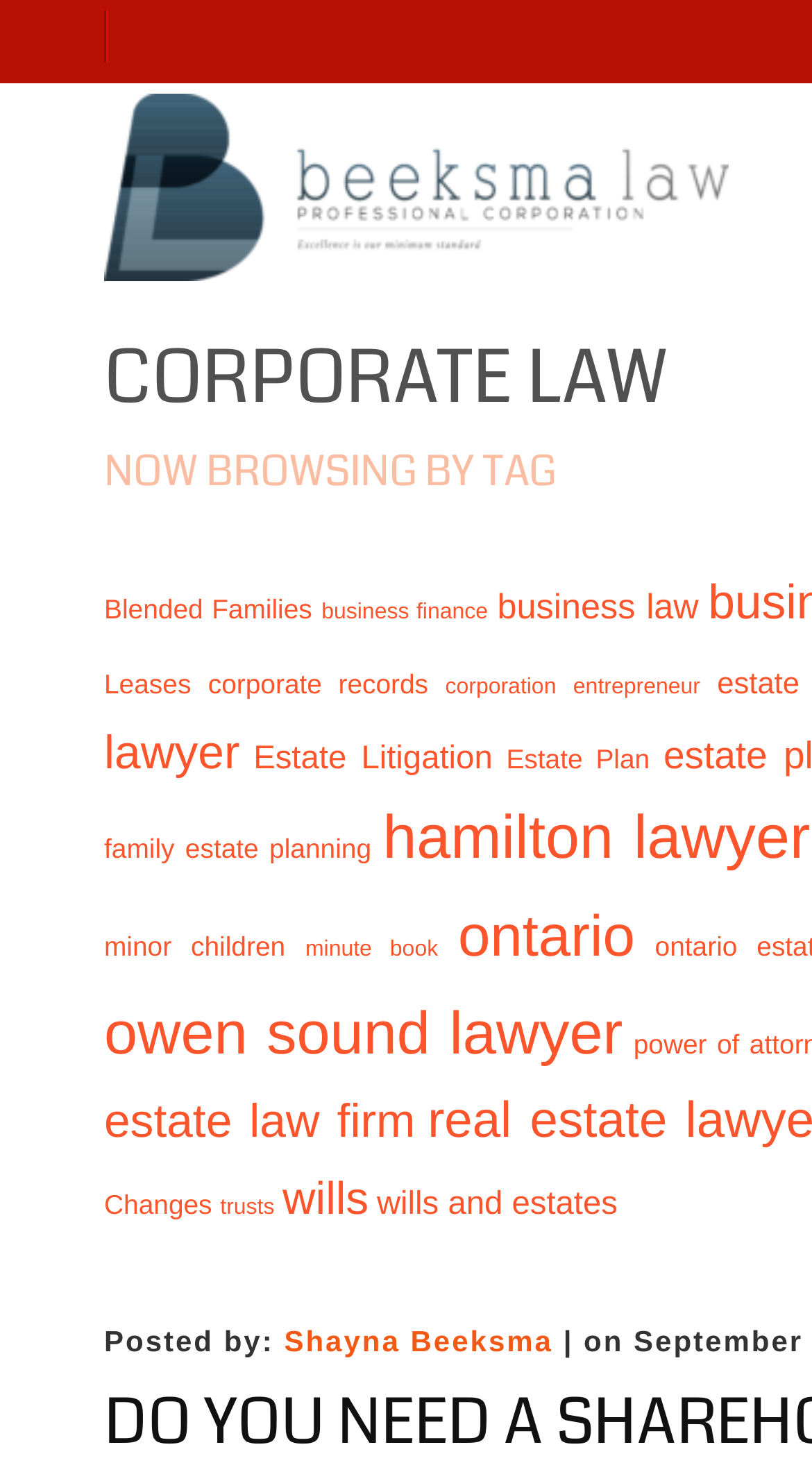What is the category that appears first on the webpage?
Answer the question based on the image using a single word or a brief phrase.

Blended Families